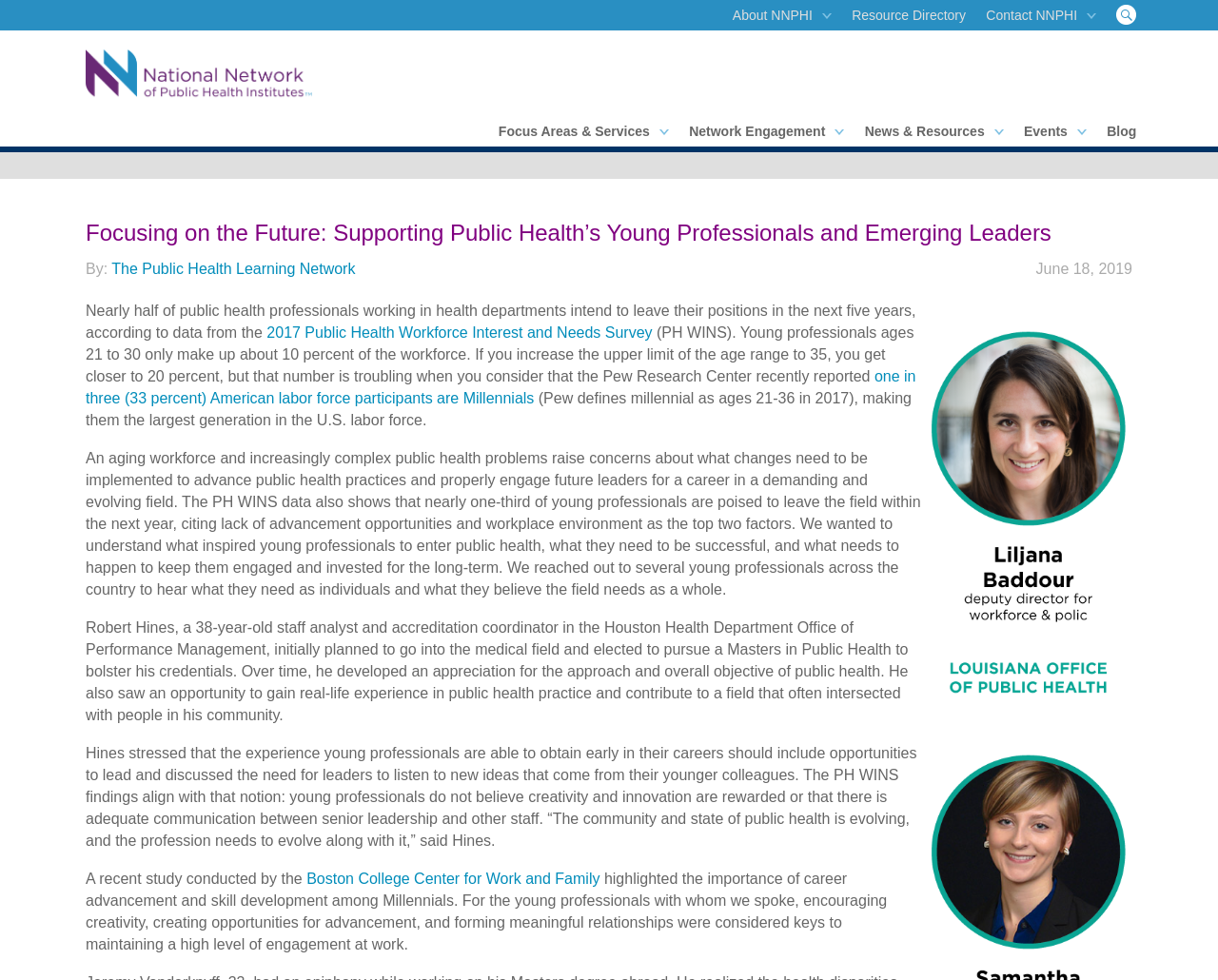Determine the bounding box coordinates of the region that needs to be clicked to achieve the task: "Read the article about NDLEA arrests Surinamese with 9.9kg cocaine concealed in condoms".

None